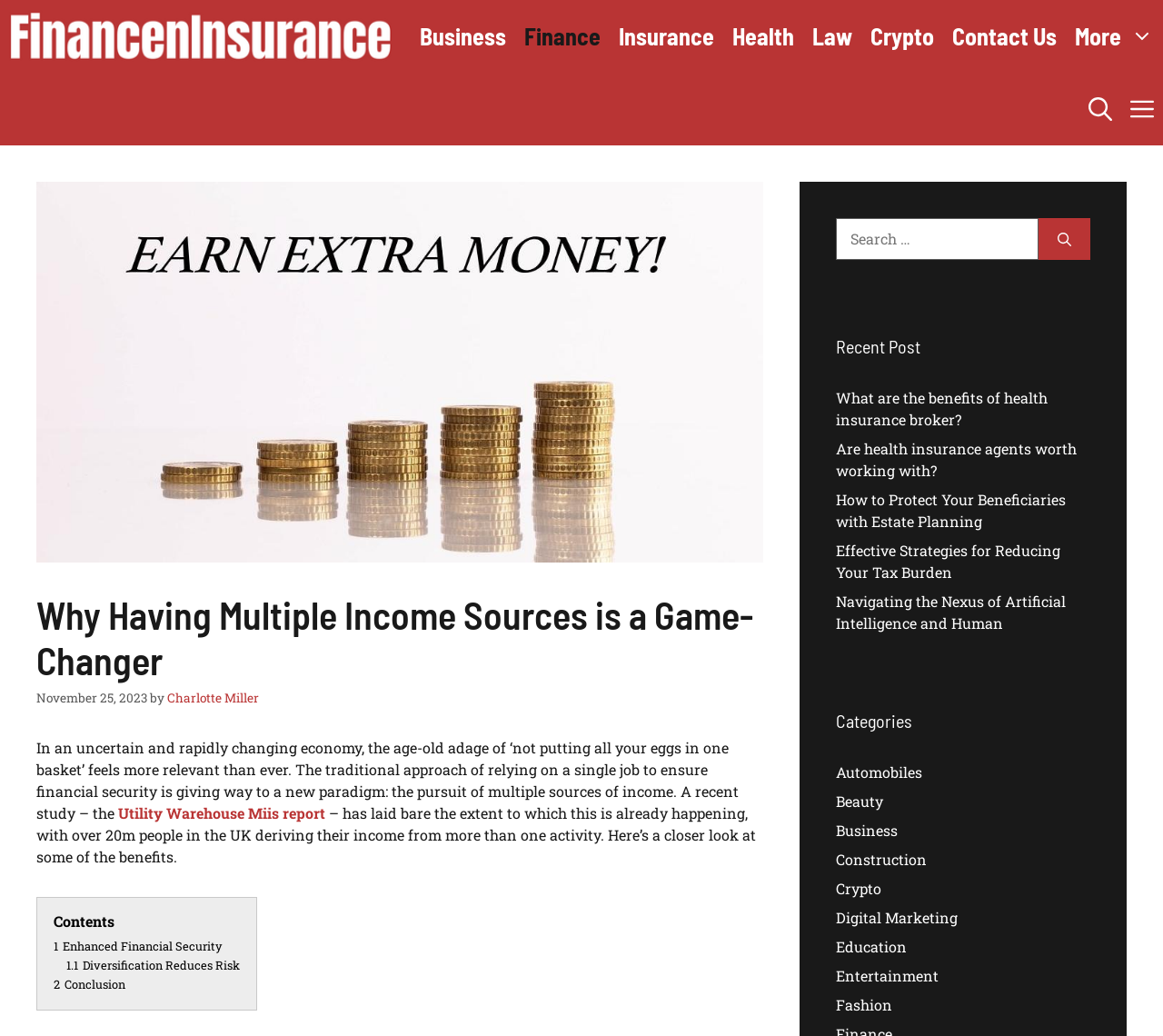Respond to the following question with a brief word or phrase:
How many links are in the primary navigation?

9